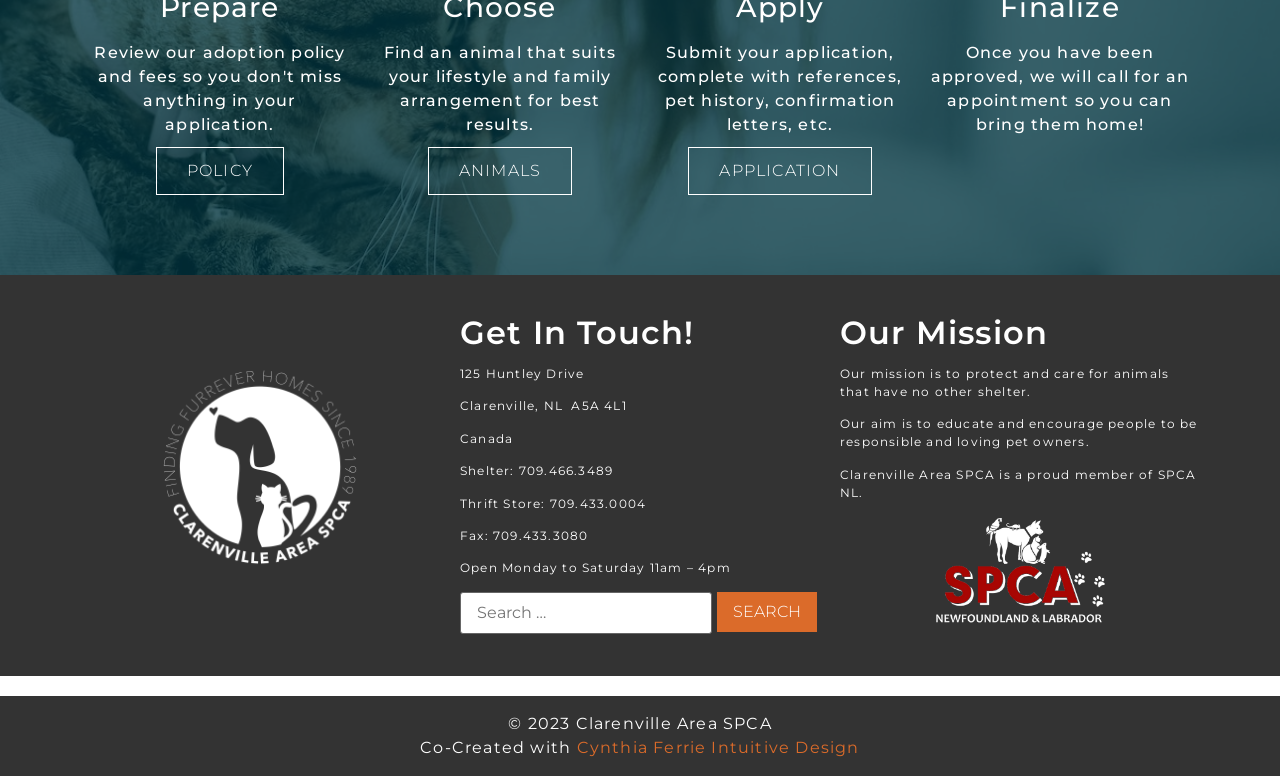Determine the bounding box for the HTML element described here: "parent_node: Search for: value="Search"". The coordinates should be given as [left, top, right, bottom] with each number being a float between 0 and 1.

[0.56, 0.763, 0.638, 0.814]